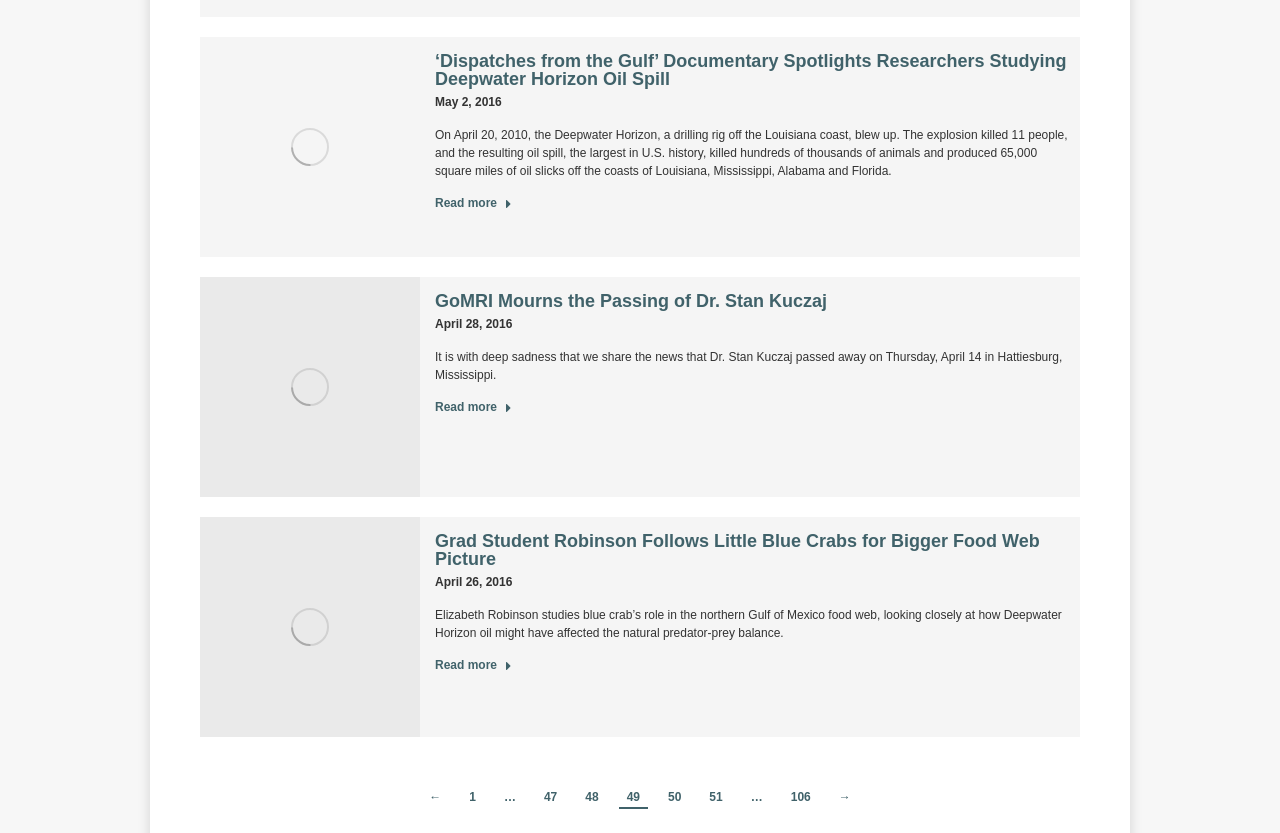Please provide a one-word or short phrase answer to the question:
How many articles are on this webpage?

3